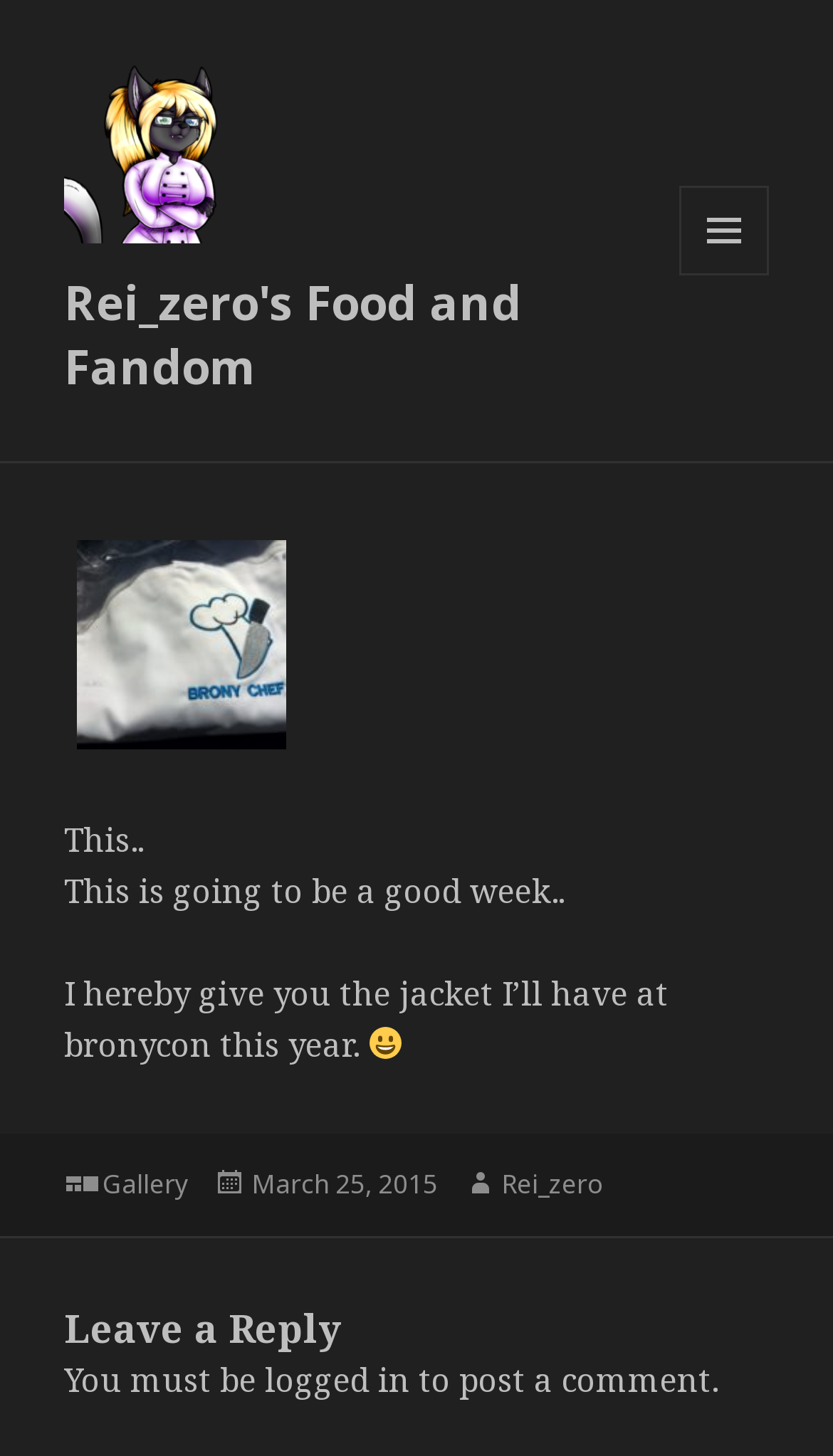Please specify the bounding box coordinates in the format (top-left x, top-left y, bottom-right x, bottom-right y), with all values as floating point numbers between 0 and 1. Identify the bounding box of the UI element described by: Menu and widgets

[0.815, 0.128, 0.923, 0.189]